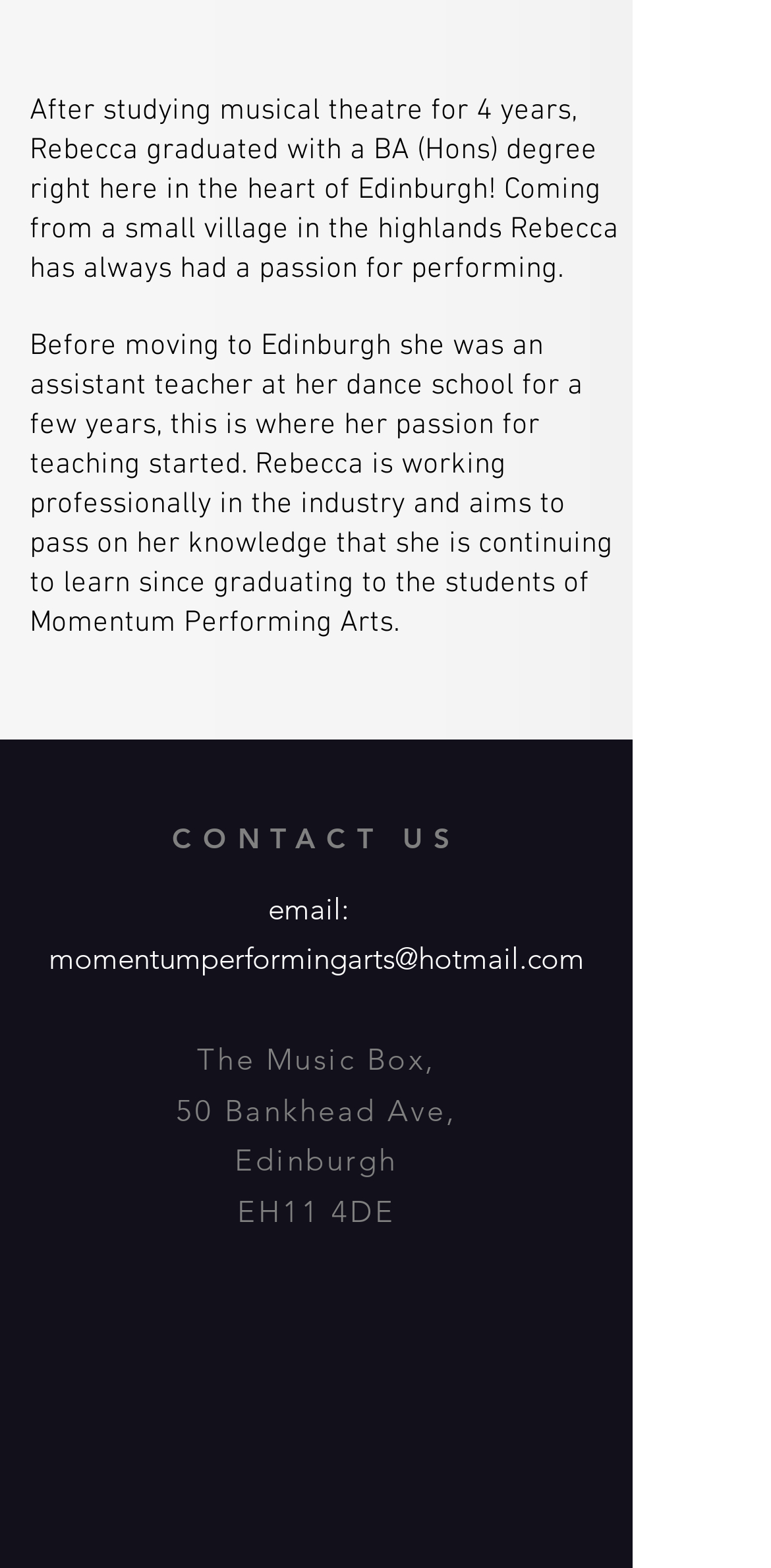Provide the bounding box coordinates for the UI element that is described as: "aria-label="Grey Google+ Icon"".

[0.546, 0.875, 0.6, 0.902]